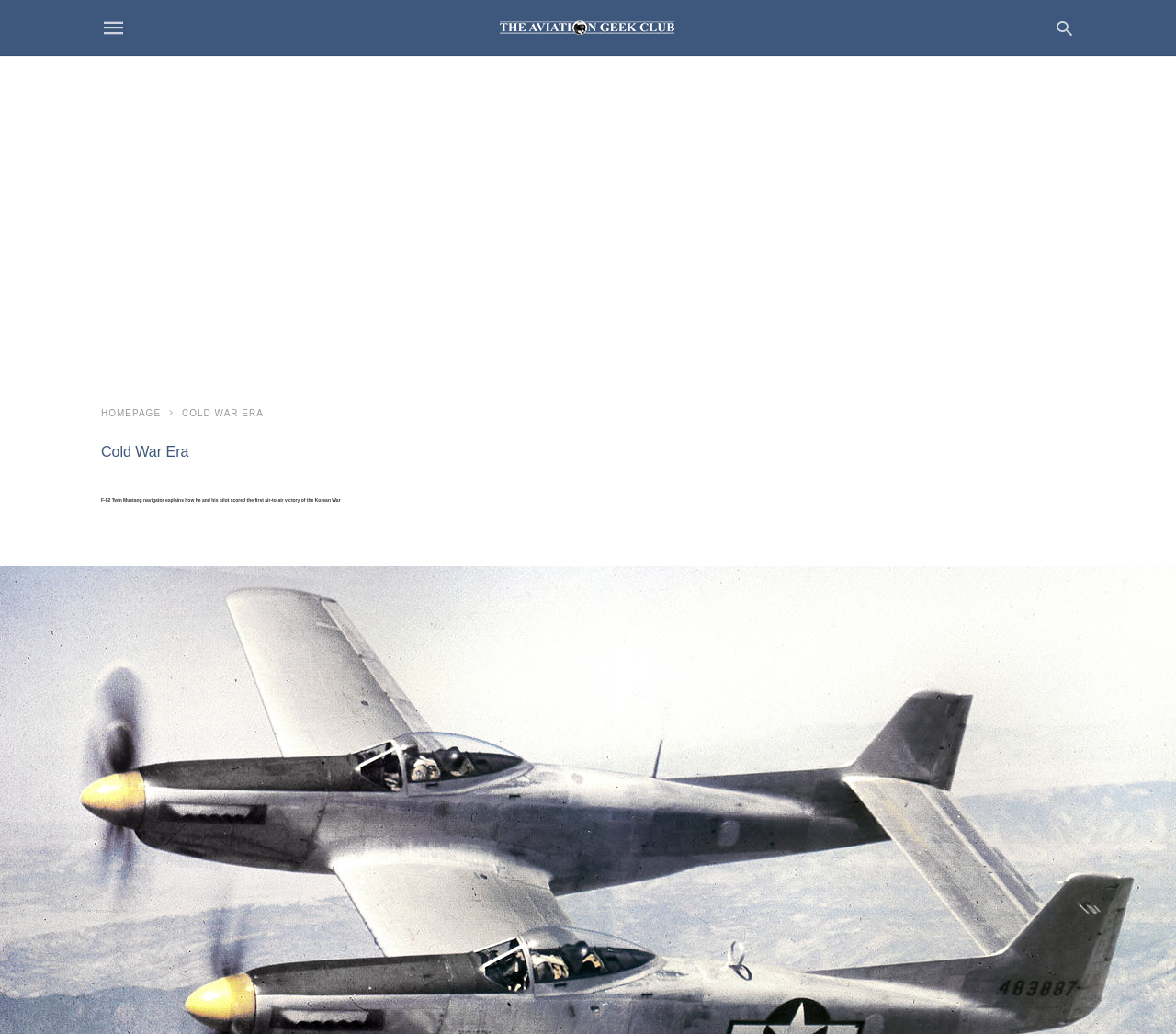What is the topic of the article?
Based on the screenshot, answer the question with a single word or phrase.

Korean War